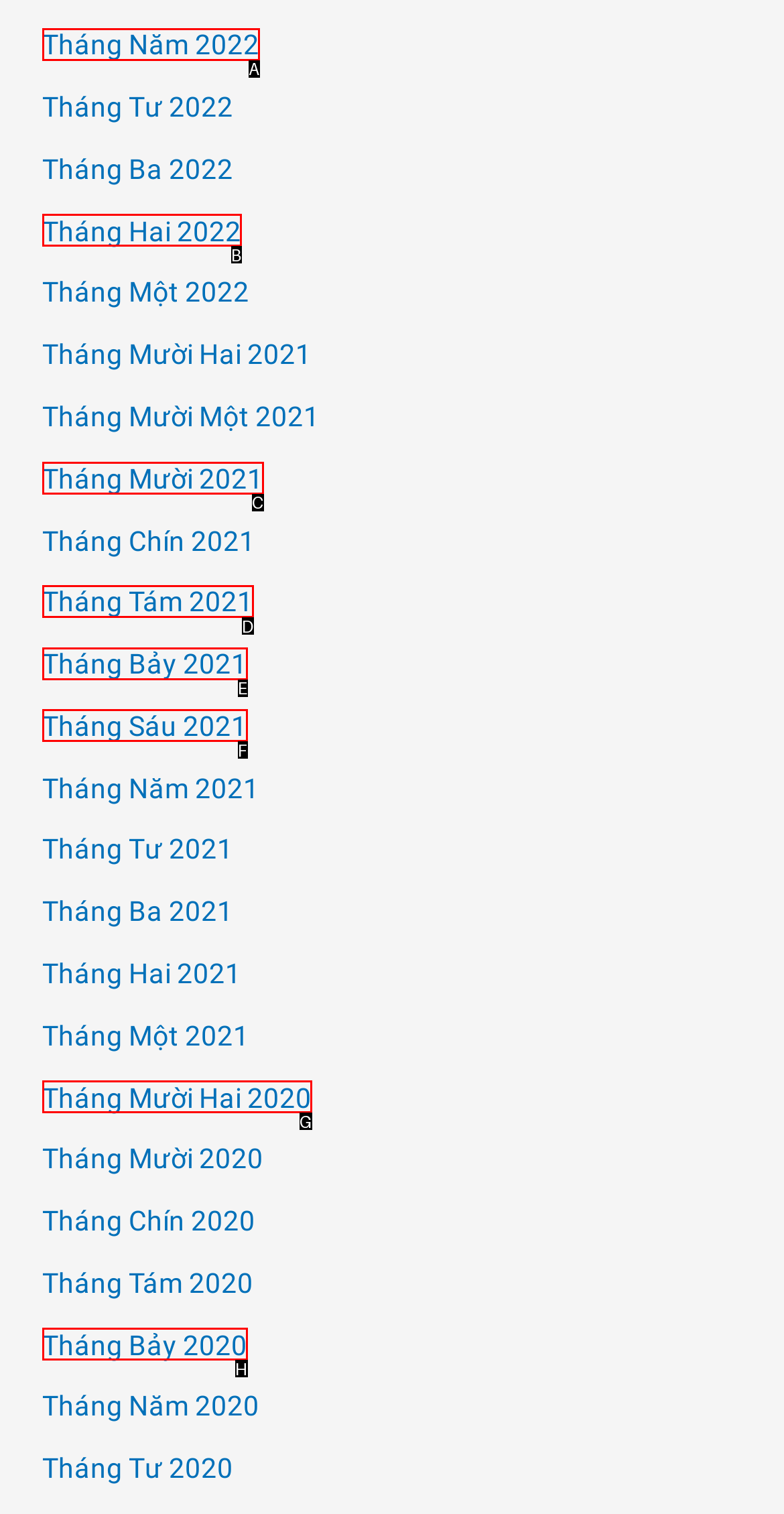Identify the correct UI element to click for this instruction: view May 2022
Respond with the appropriate option's letter from the provided choices directly.

A